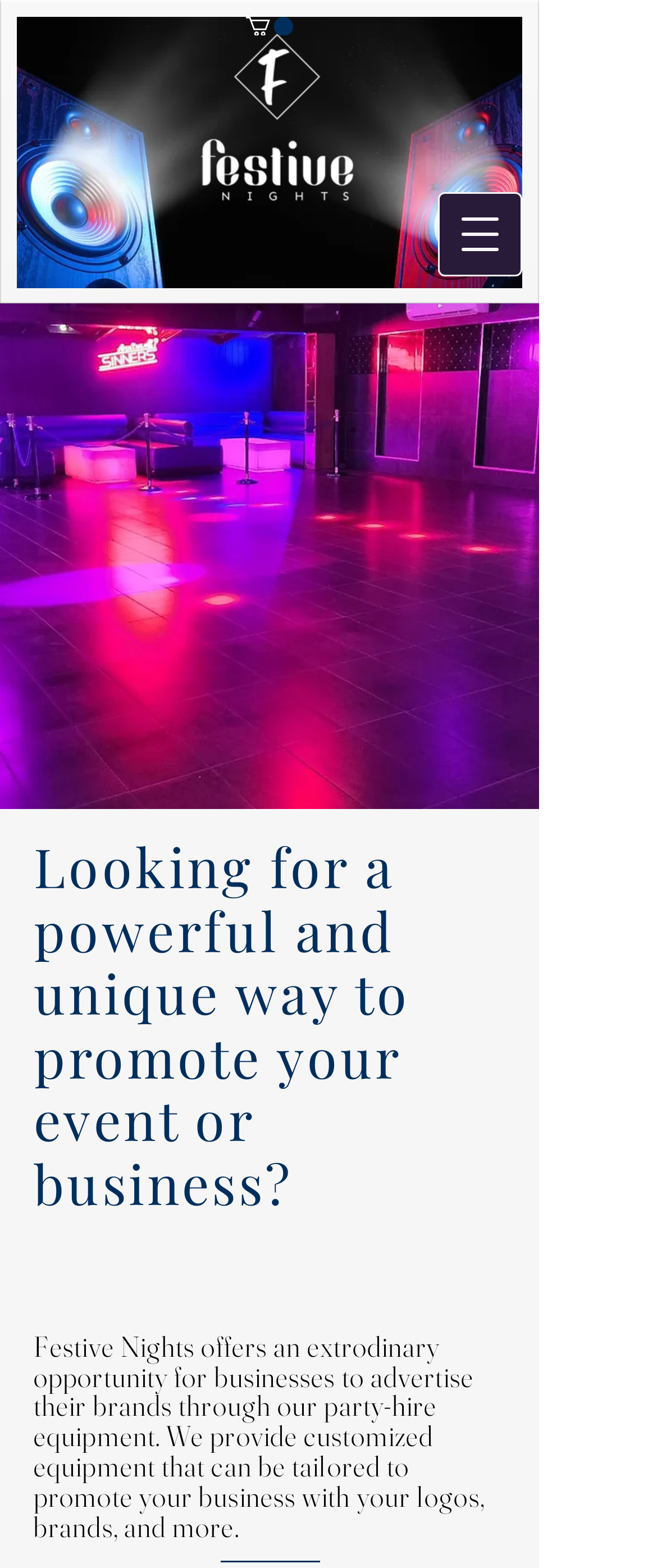Locate the bounding box for the described UI element: "aria-label="Open navigation menu"". Ensure the coordinates are four float numbers between 0 and 1, formatted as [left, top, right, bottom].

[0.667, 0.123, 0.795, 0.176]